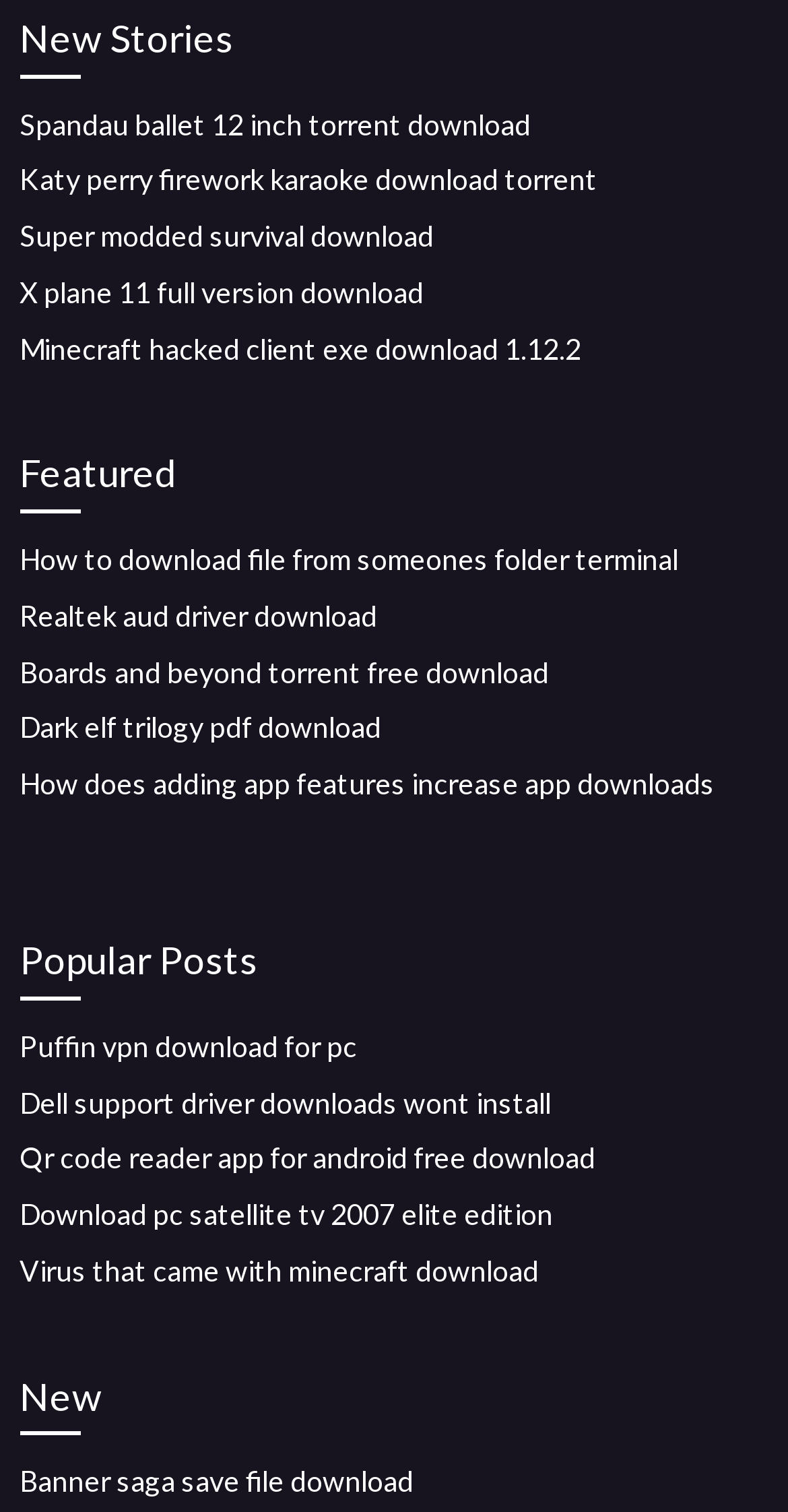Locate the bounding box coordinates of the clickable area to execute the instruction: "Click on 'Spandau ballet 12 inch torrent download'". Provide the coordinates as four float numbers between 0 and 1, represented as [left, top, right, bottom].

[0.025, 0.07, 0.674, 0.093]